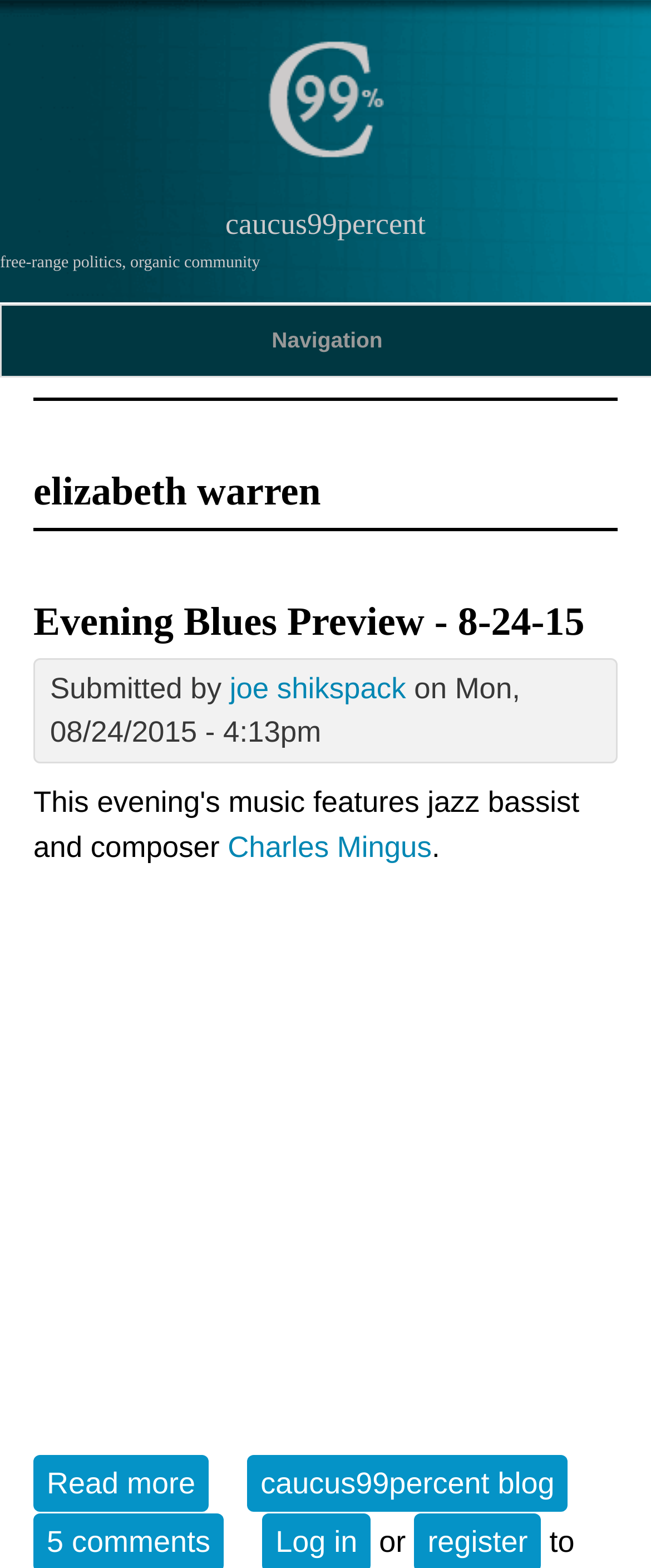Who wrote the article 'Evening Blues Preview - 8-24-15'?
Using the visual information from the image, give a one-word or short-phrase answer.

joe shikspack